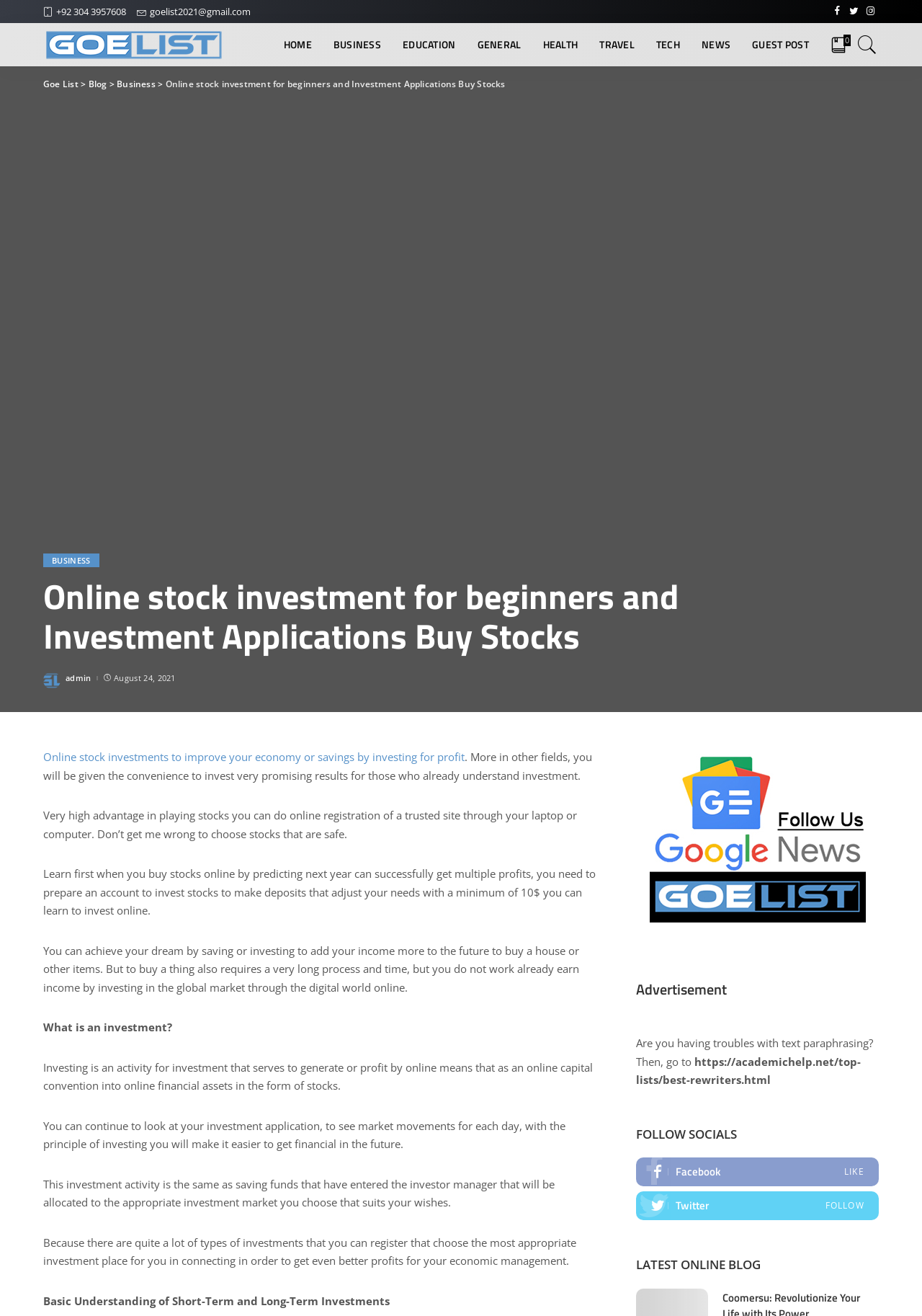Find the bounding box coordinates of the clickable region needed to perform the following instruction: "Follow on Facebook". The coordinates should be provided as four float numbers between 0 and 1, i.e., [left, top, right, bottom].

[0.69, 0.88, 0.953, 0.902]